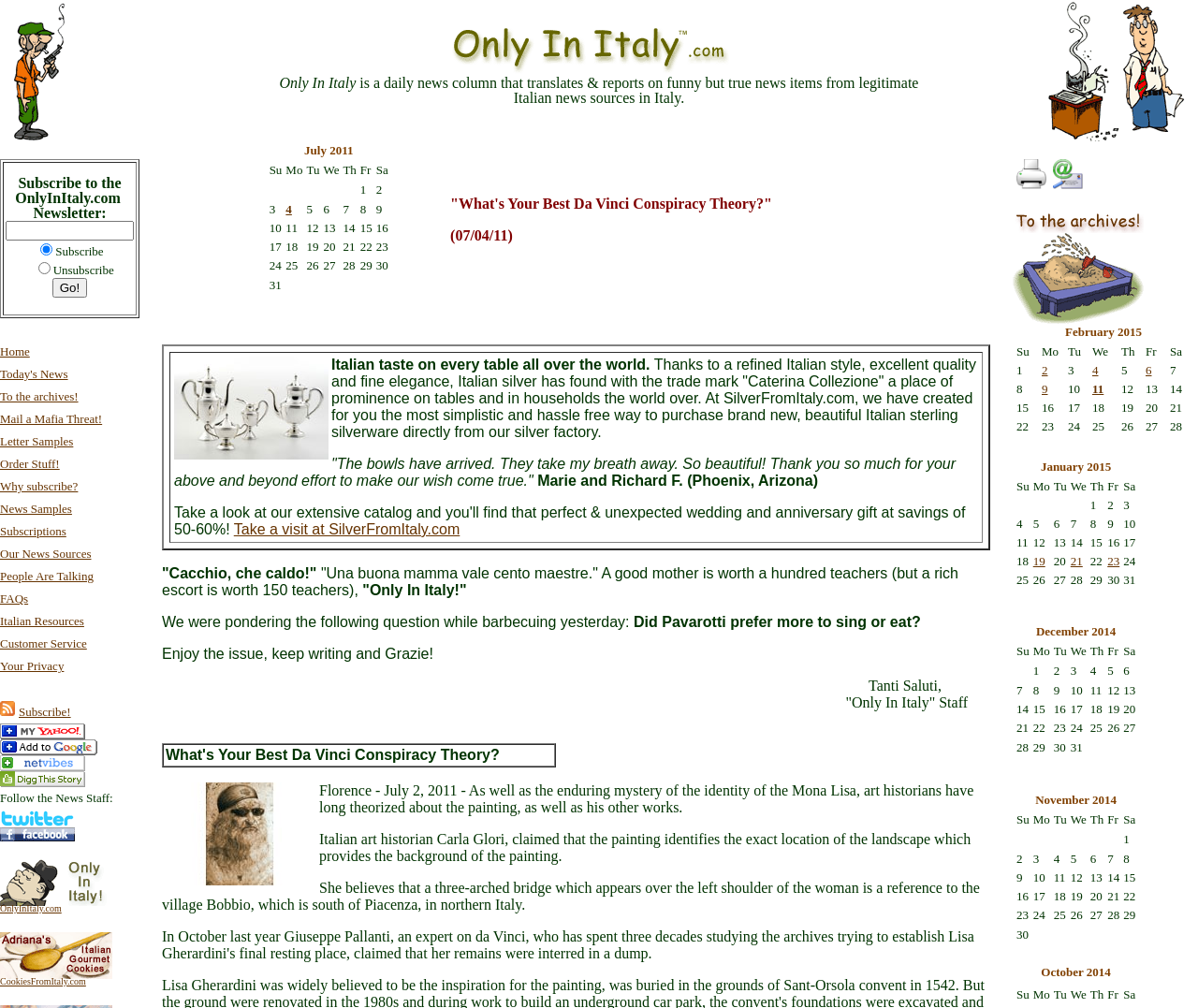Please find and report the bounding box coordinates of the element to click in order to perform the following action: "Click on Today's News". The coordinates should be expressed as four float numbers between 0 and 1, in the format [left, top, right, bottom].

[0.0, 0.364, 0.057, 0.378]